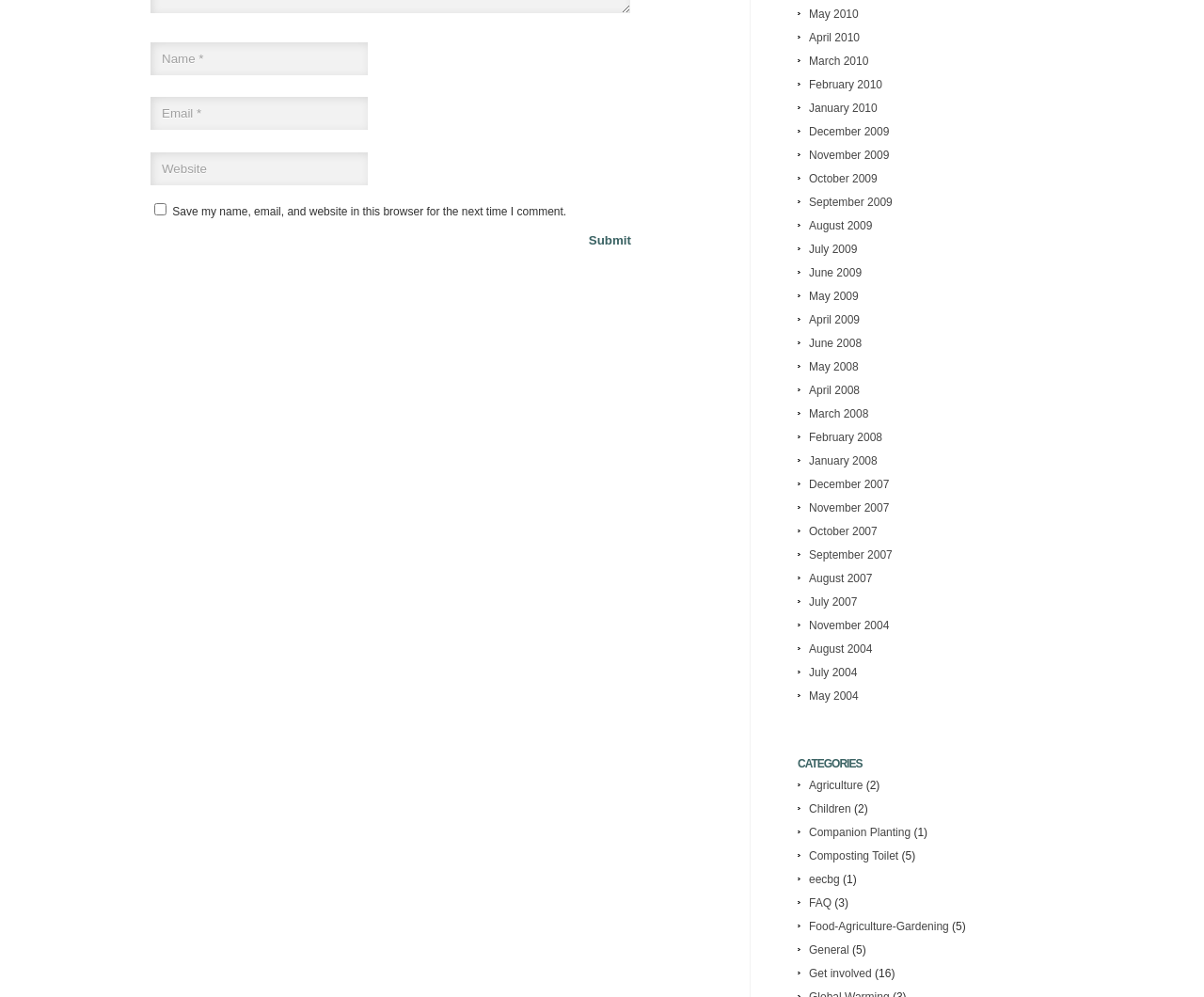Please answer the following query using a single word or phrase: 
What is the function of the 'Submit' button?

Submit comment